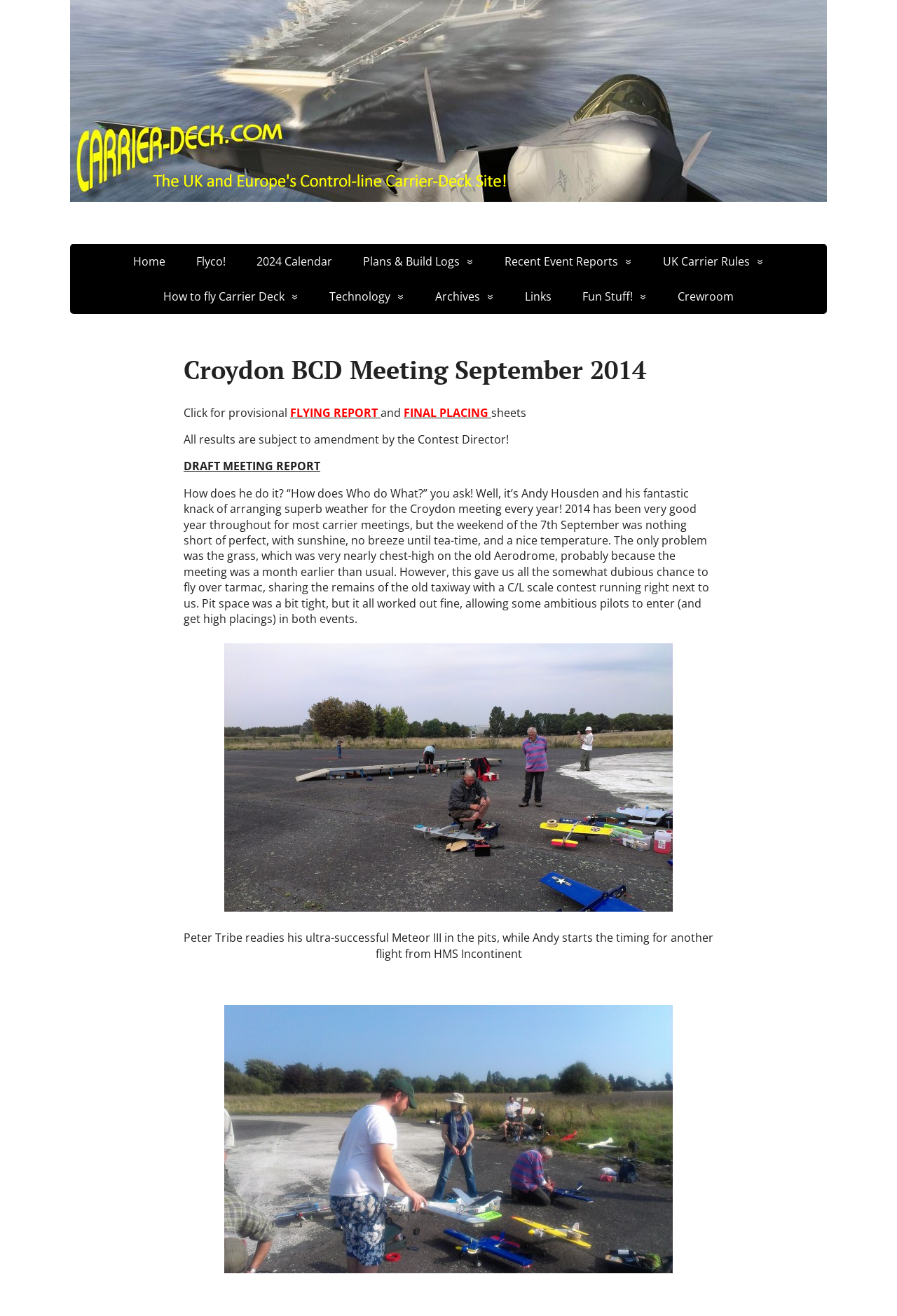Locate the bounding box coordinates of the element you need to click to accomplish the task described by this instruction: "Open the image IMAG1160".

[0.205, 0.489, 0.795, 0.693]